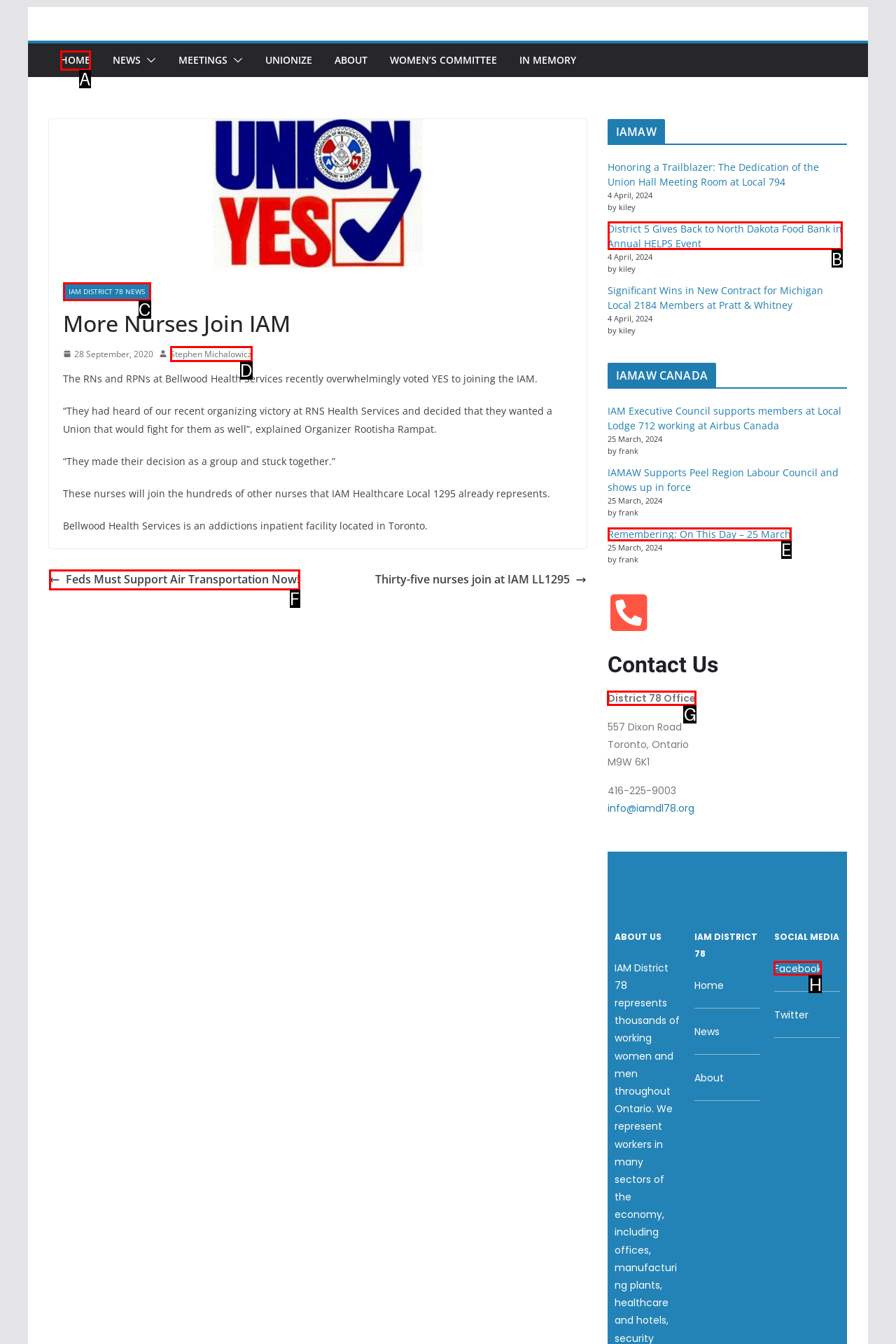Determine the letter of the UI element I should click on to complete the task: Contact District 78 Office from the provided choices in the screenshot.

G